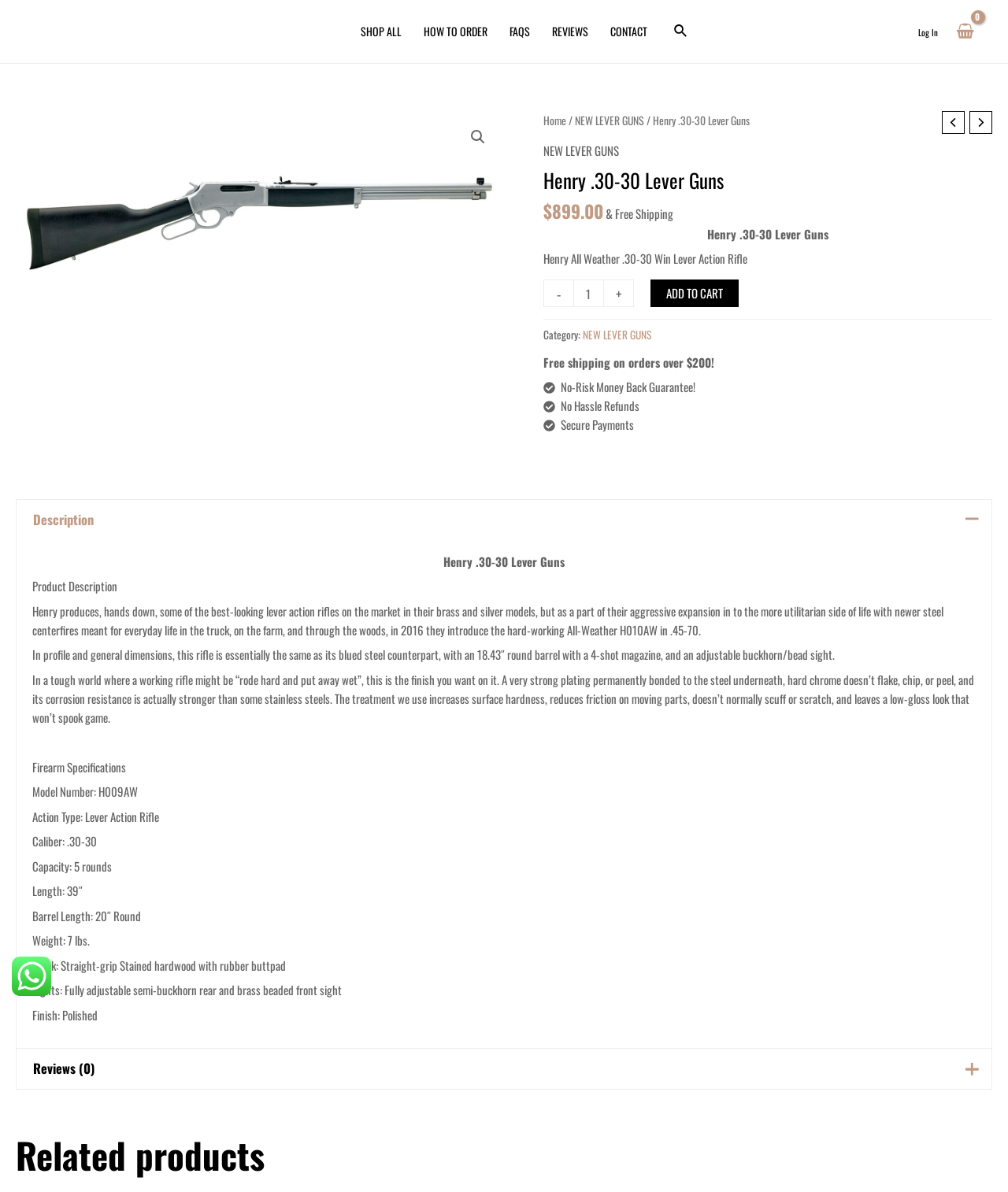Locate the bounding box for the described UI element: "aria-label="Search icon link"". Ensure the coordinates are four float numbers between 0 and 1, formatted as [left, top, right, bottom].

[0.669, 0.018, 0.683, 0.035]